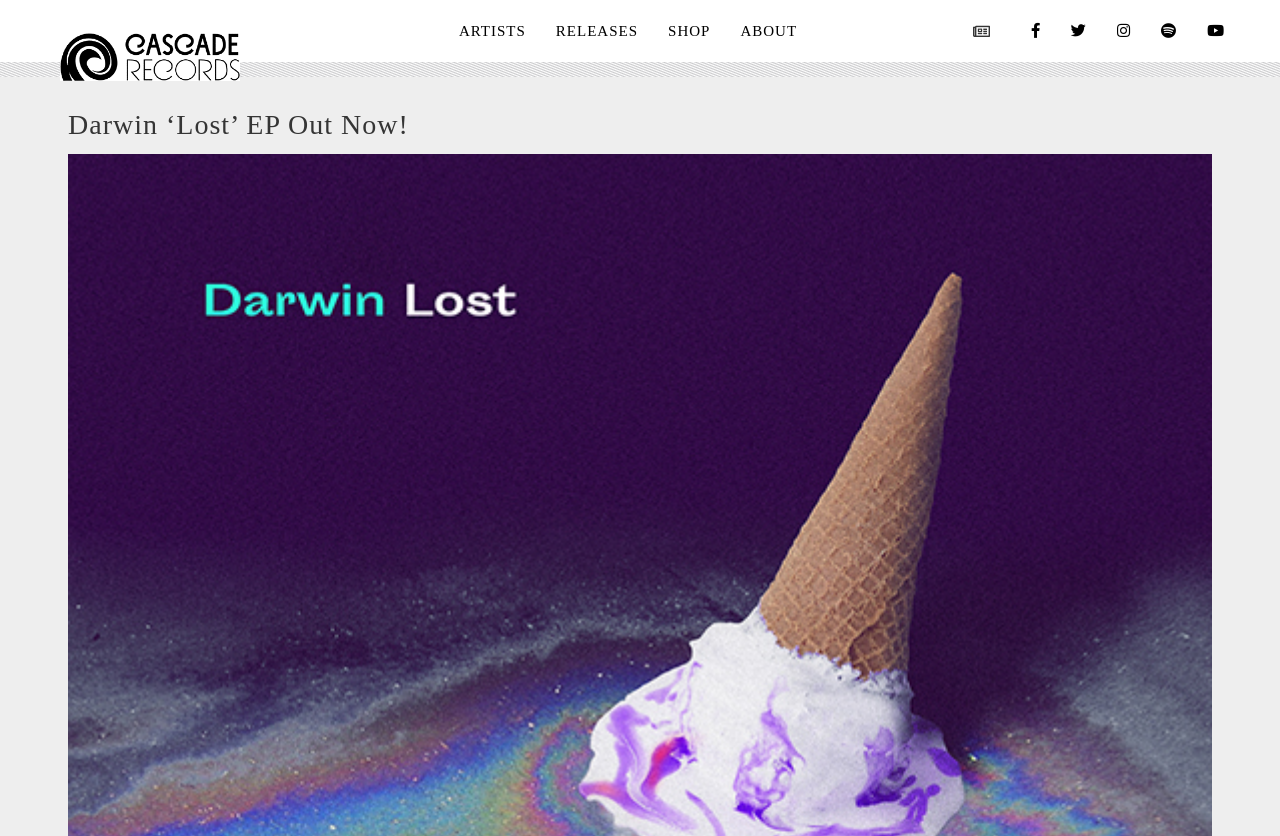Use one word or a short phrase to answer the question provided: 
How many social media links are there?

5